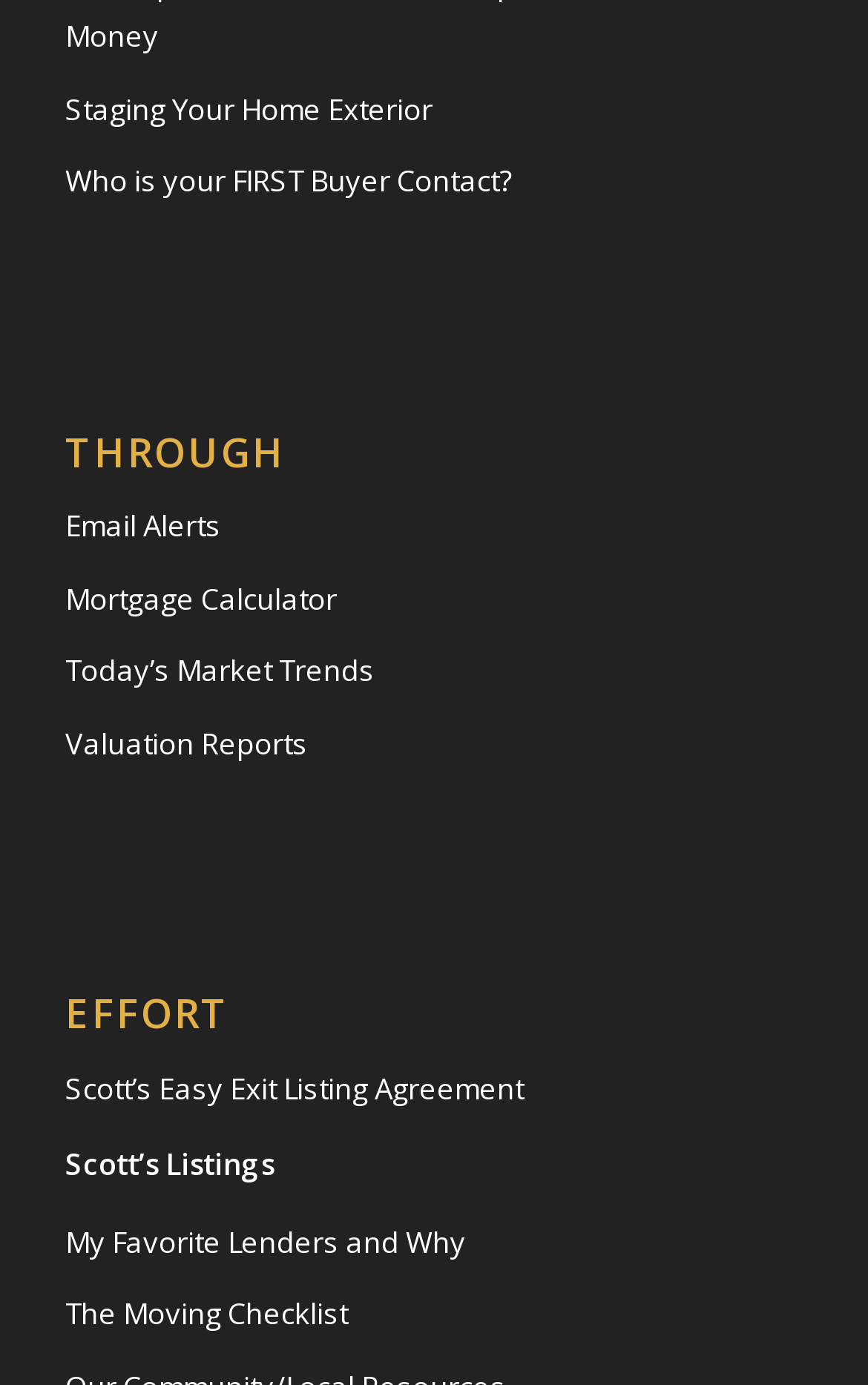Answer the question using only one word or a concise phrase: What is the last link on the webpage?

The Moving Checklist